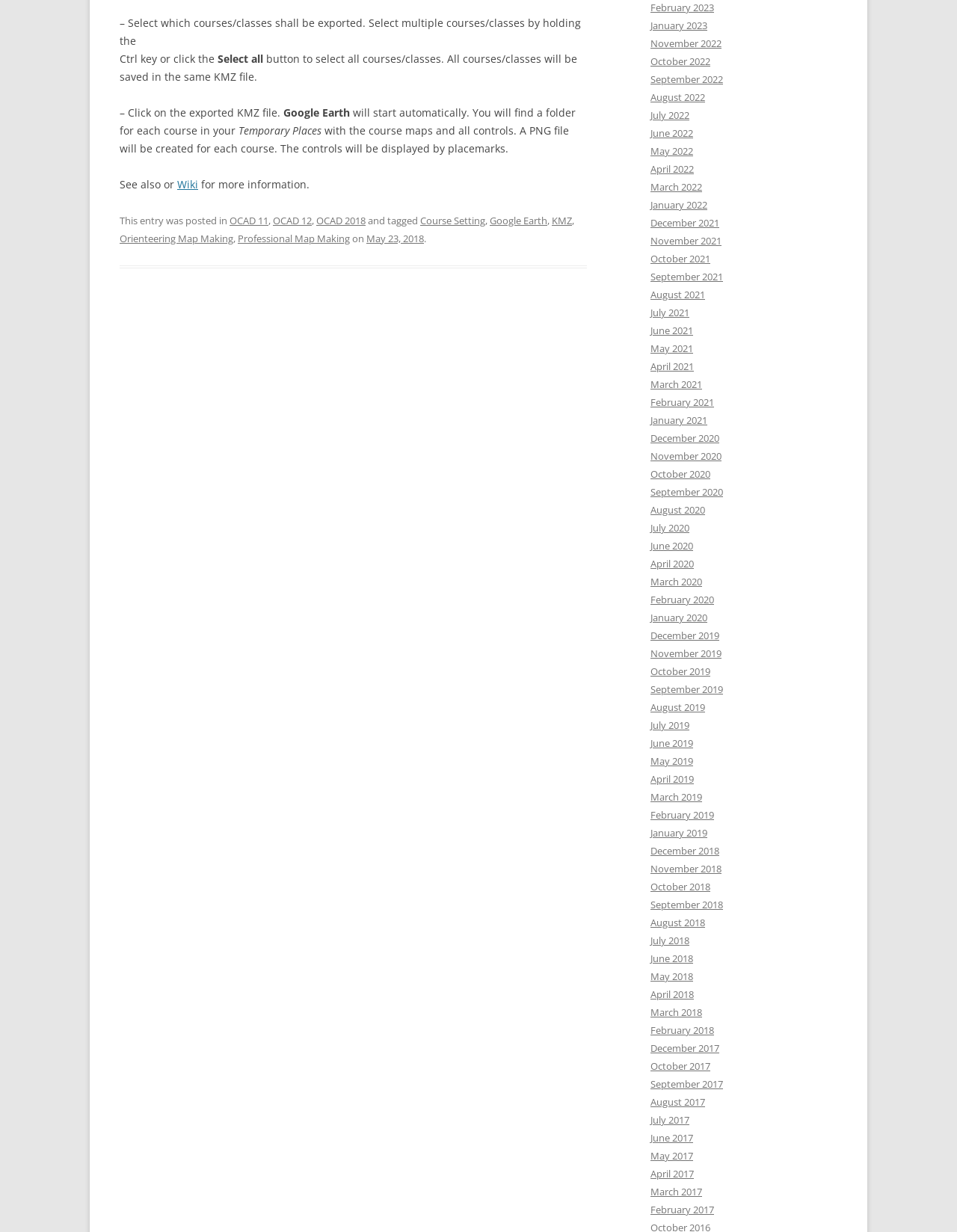What is the category of the blog post?
Give a one-word or short-phrase answer derived from the screenshot.

Orienteering Map Making